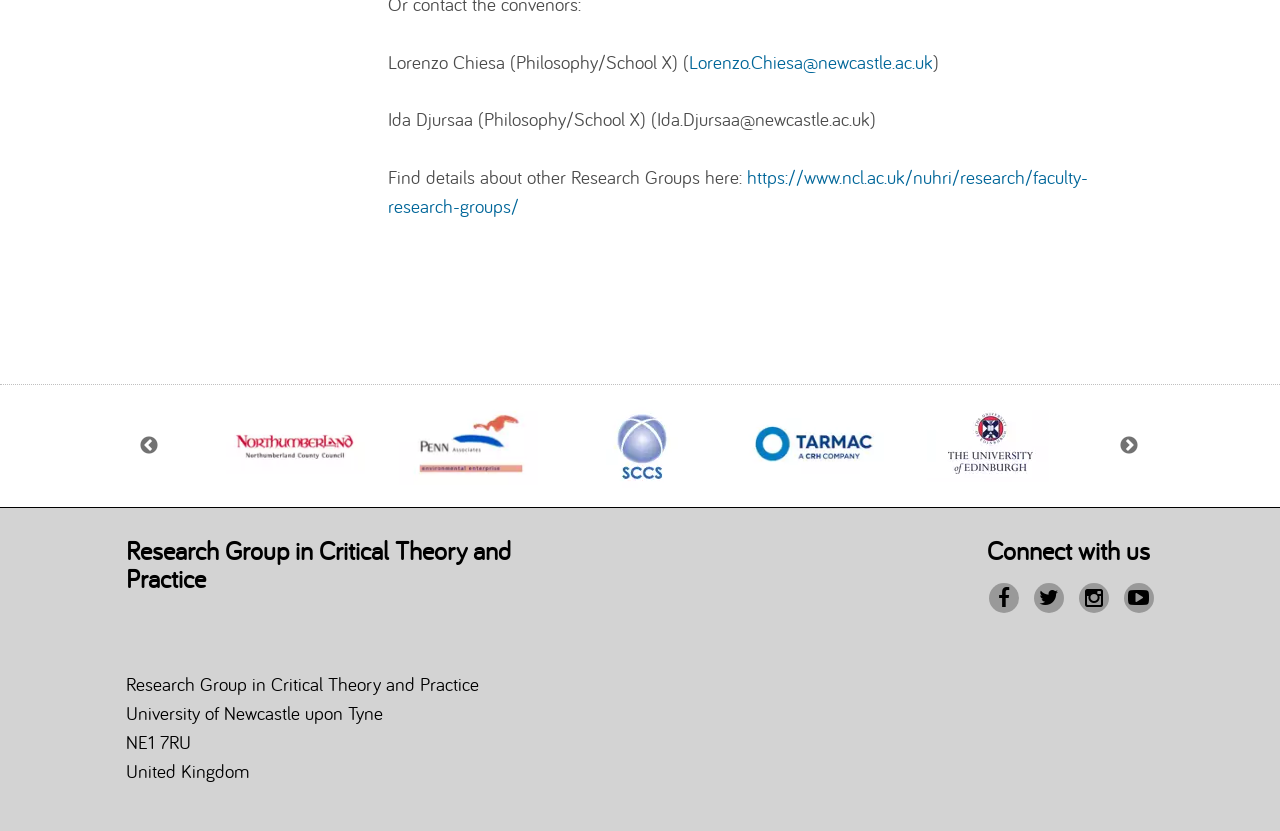Given the element description "parent_node: Connect with us", identify the bounding box of the corresponding UI element.

[0.773, 0.702, 0.796, 0.738]